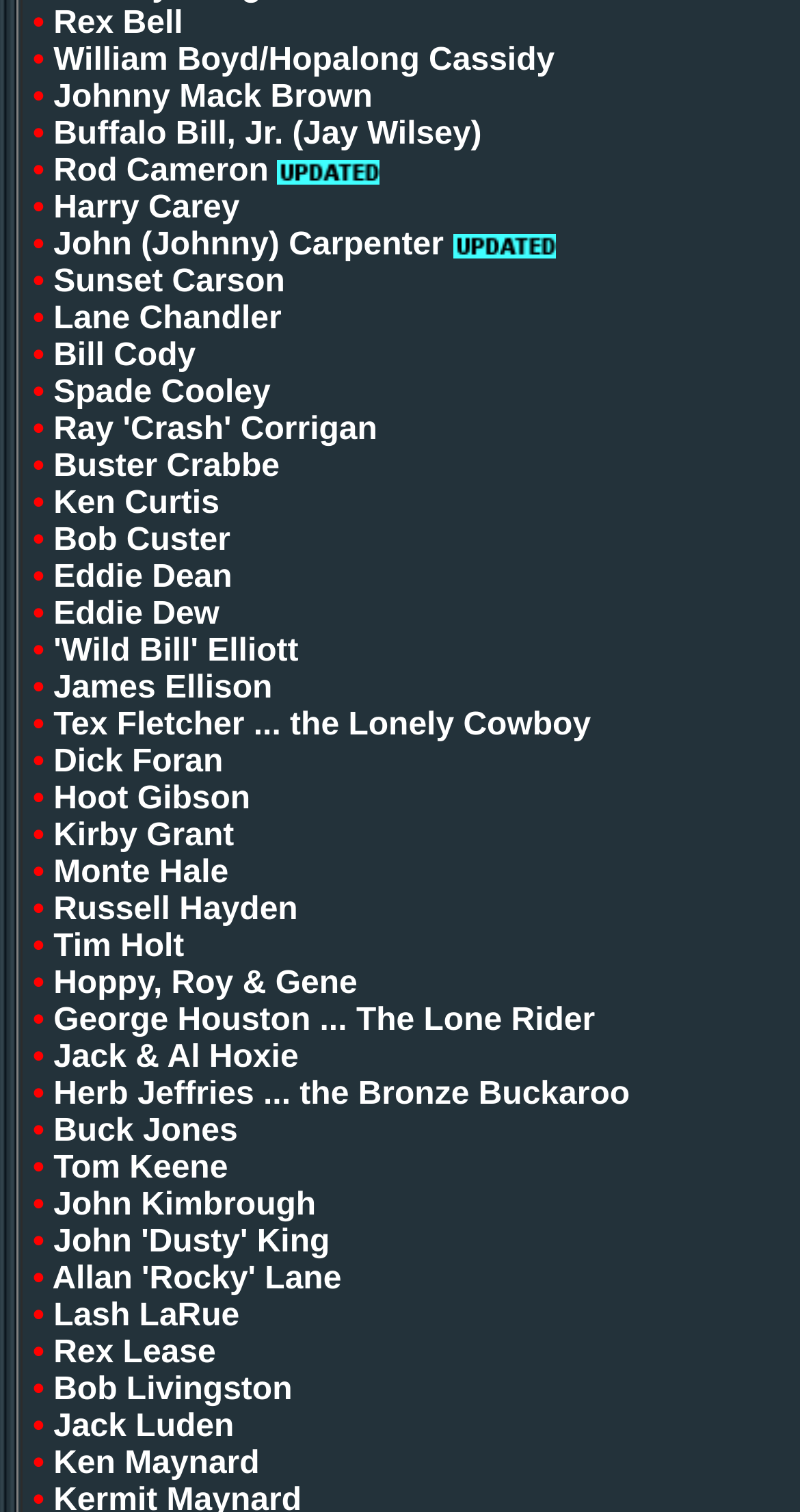Determine the bounding box coordinates of the element that should be clicked to execute the following command: "Click on Rex Bell".

[0.067, 0.004, 0.229, 0.027]